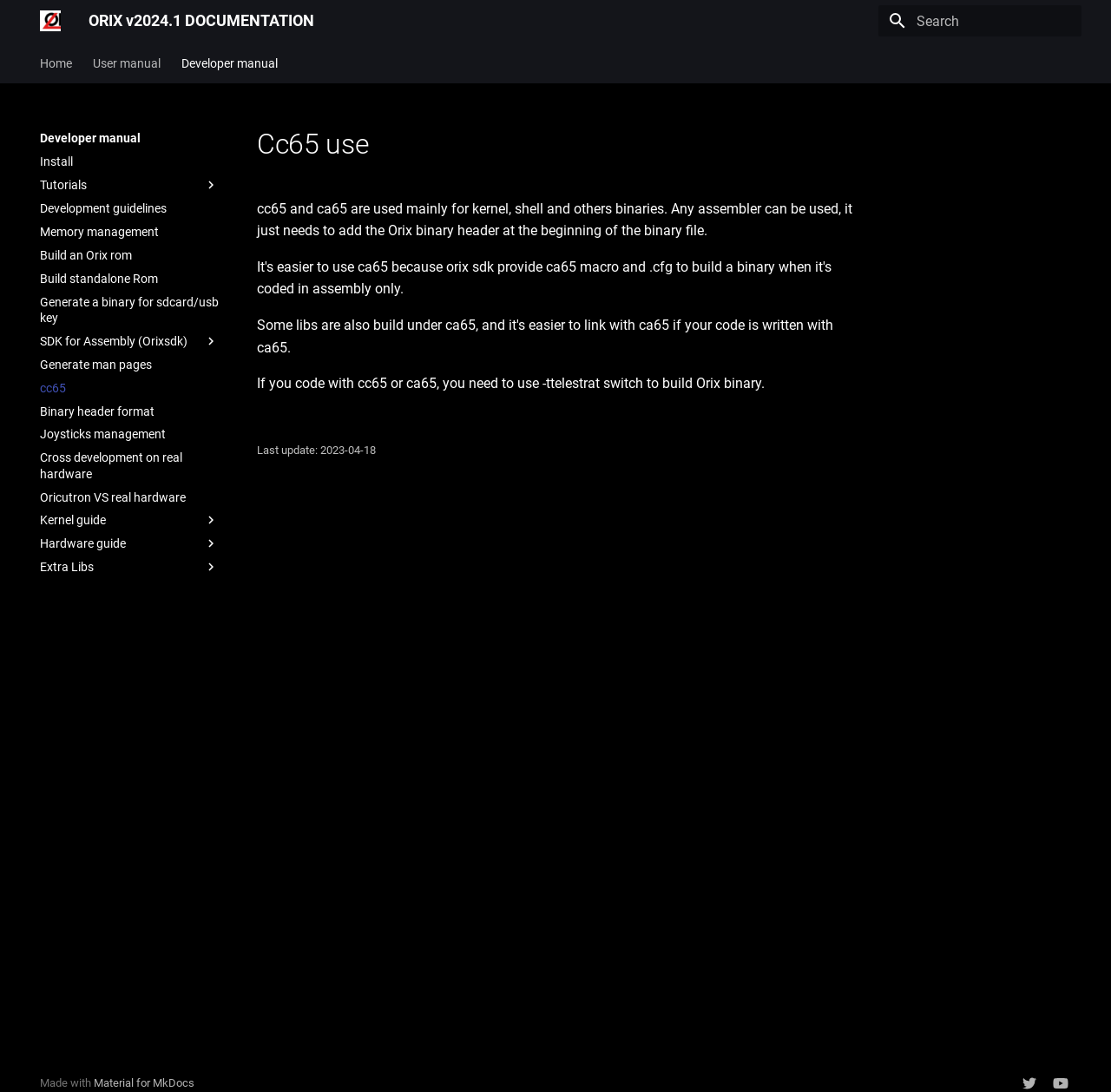Please locate the bounding box coordinates of the element that needs to be clicked to achieve the following instruction: "Click on Back to top button". The coordinates should be four float numbers between 0 and 1, i.e., [left, top, right, bottom].

[0.449, 0.054, 0.551, 0.086]